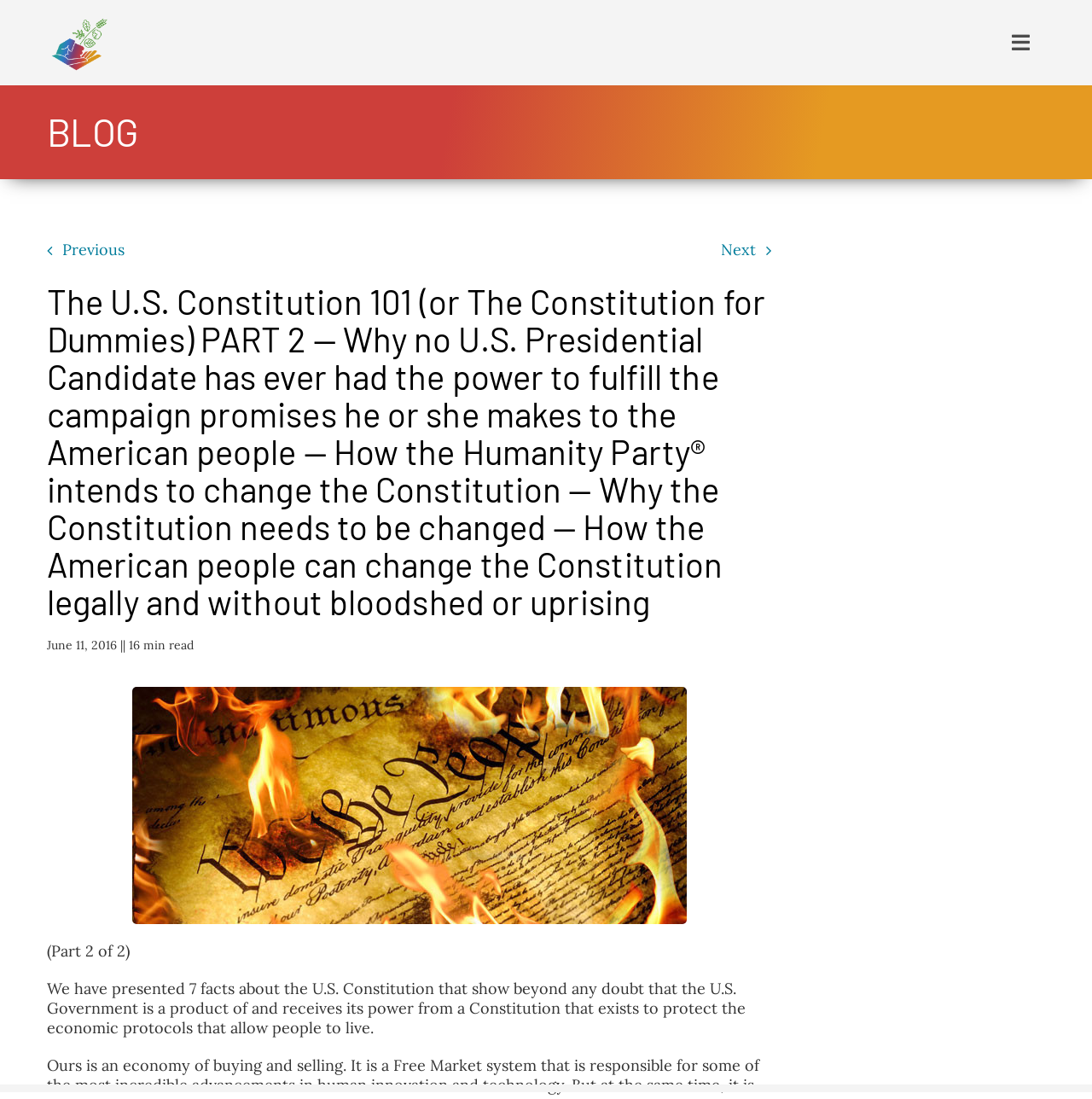Examine the image carefully and respond to the question with a detailed answer: 
How long does it take to read the blog post?

The reading time of the blog post is mentioned at the top of the page as '16 min read'.